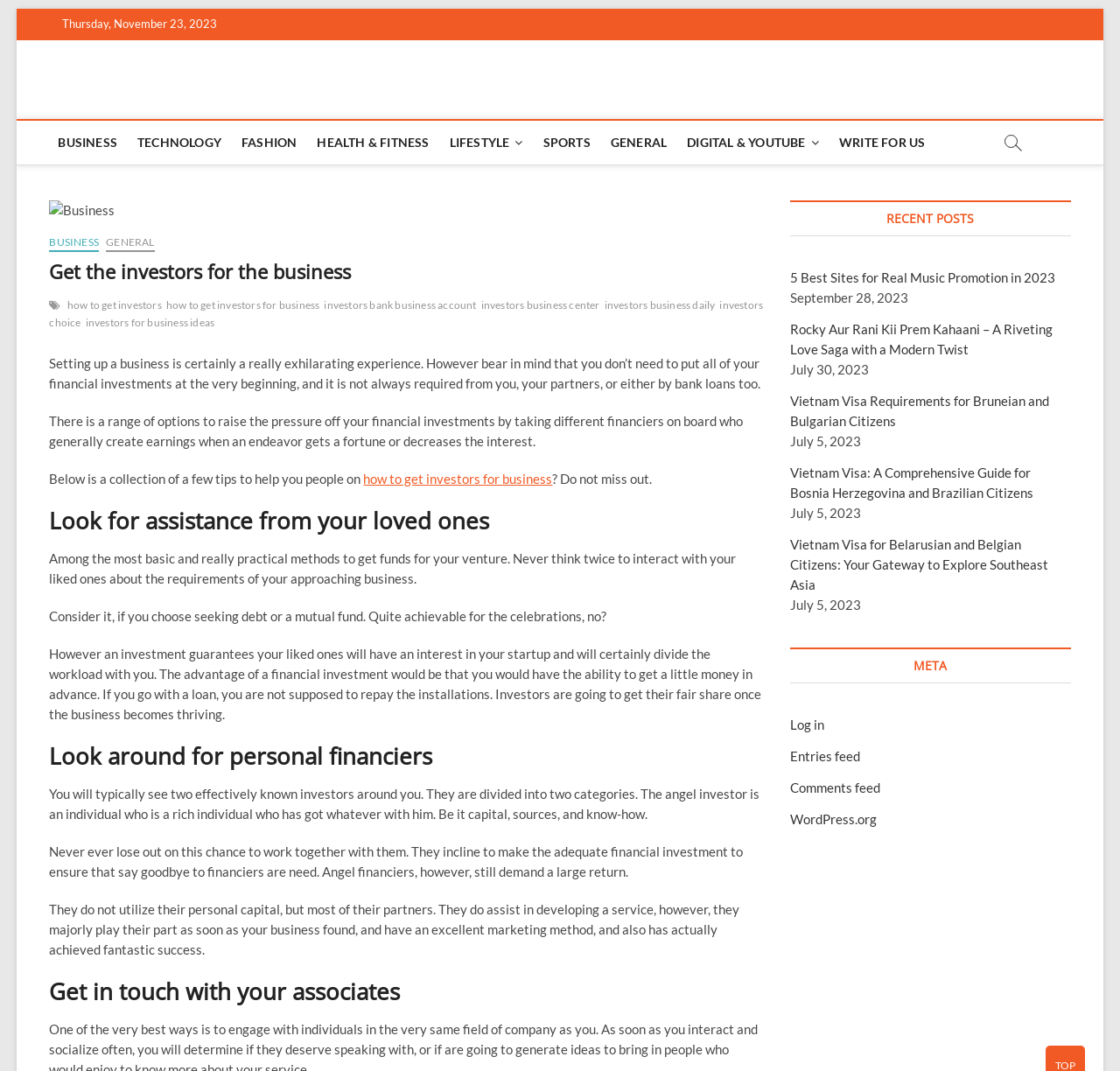Determine the bounding box coordinates for the region that must be clicked to execute the following instruction: "visit the CONTACT US page".

None